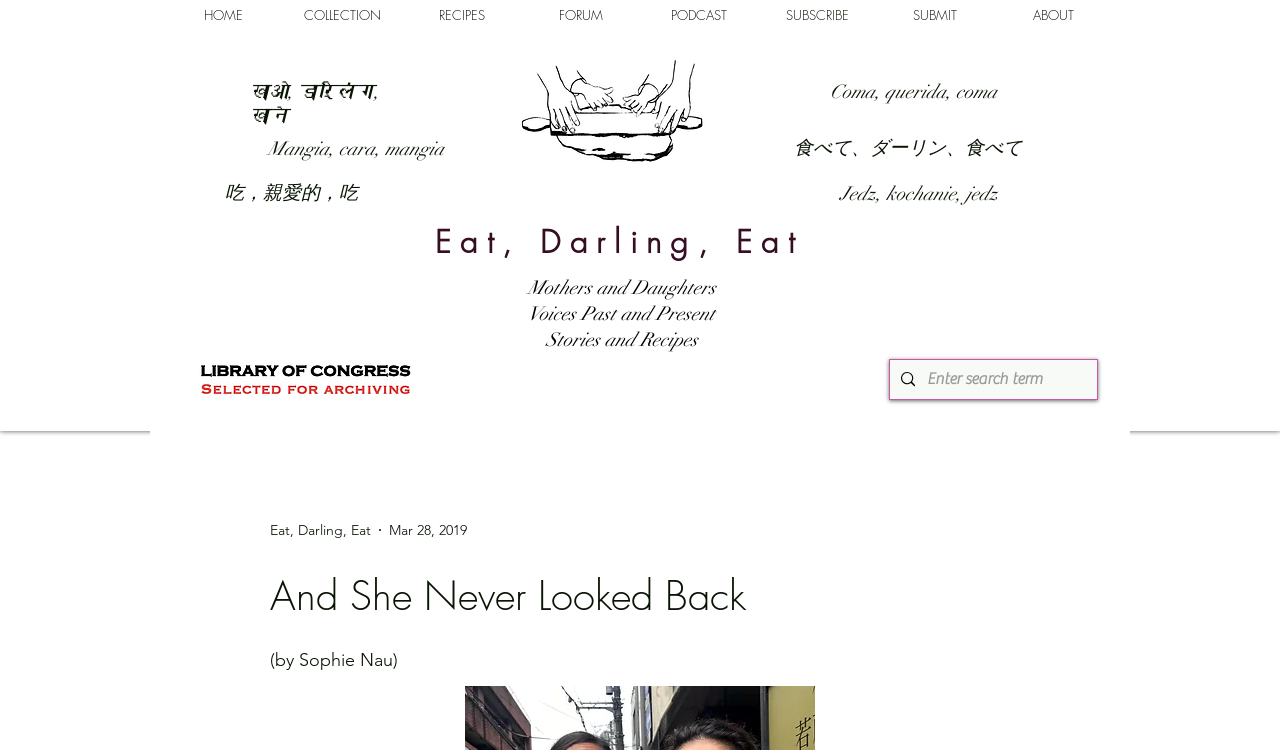Please identify the bounding box coordinates of the region to click in order to complete the task: "click HOME". The coordinates must be four float numbers between 0 and 1, specified as [left, top, right, bottom].

[0.128, 0.0, 0.221, 0.04]